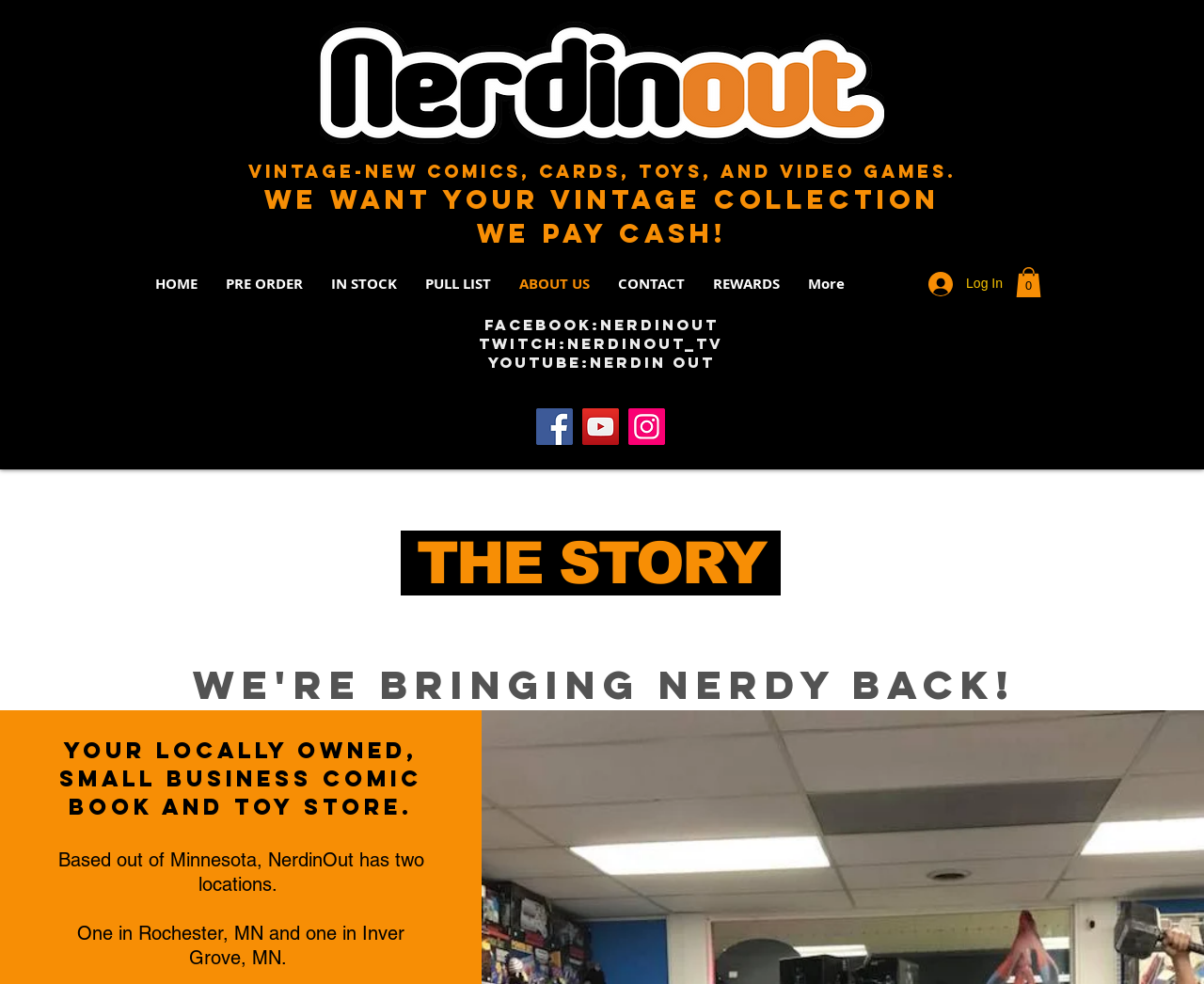Carefully examine the image and provide an in-depth answer to the question: How many locations does NerdinOut have?

According to the webpage, NerdinOut has two locations, one in Rochester, MN and one in Inver Grove, MN. This information is mentioned in the headings at the bottom of the webpage.